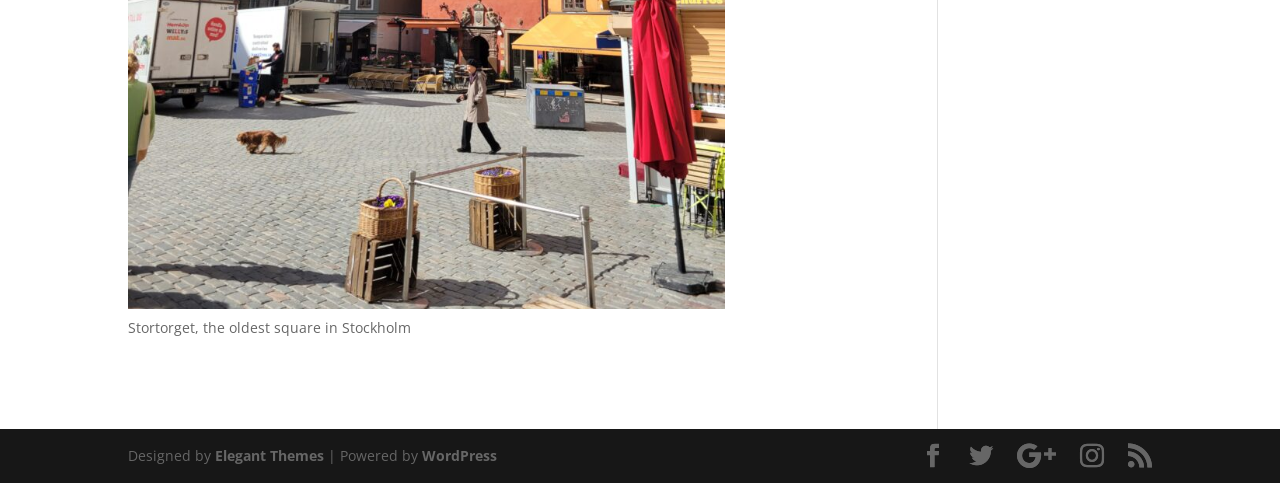Find the bounding box coordinates of the element's region that should be clicked in order to follow the given instruction: "Check the Symptom Checker". The coordinates should consist of four float numbers between 0 and 1, i.e., [left, top, right, bottom].

None